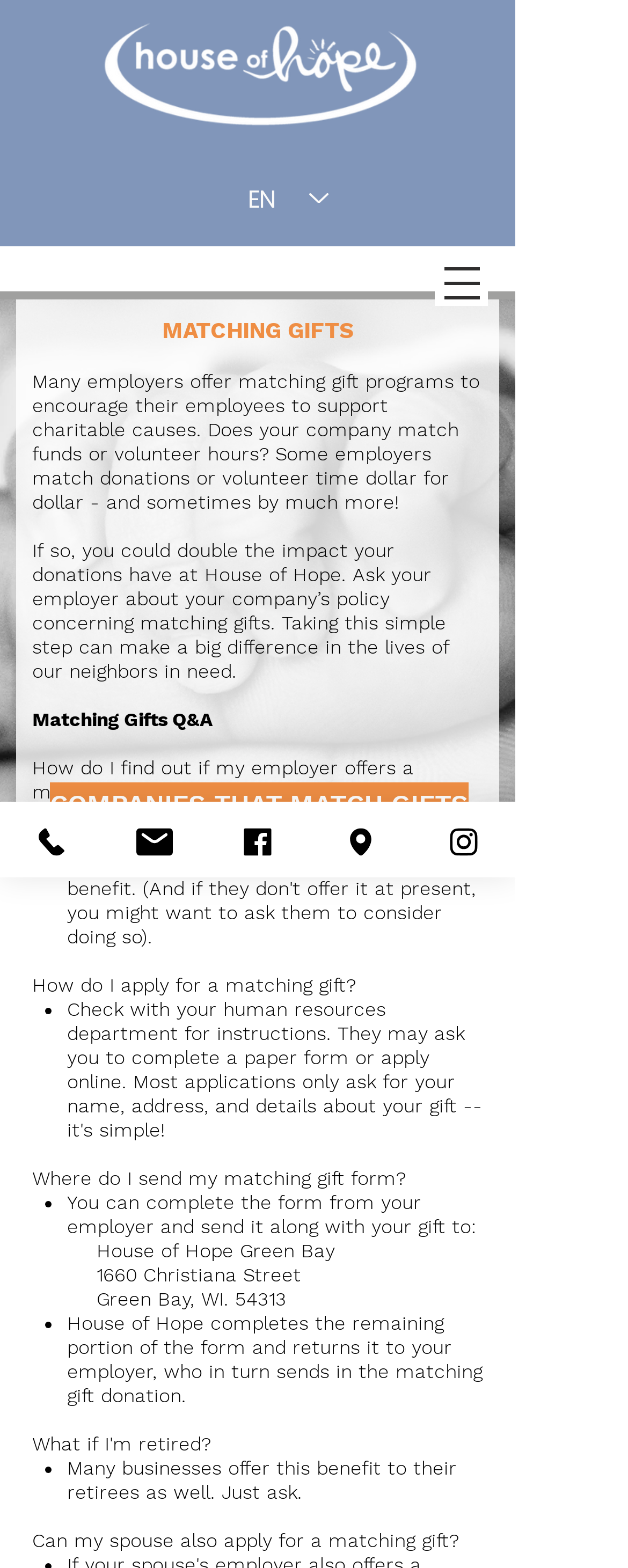What is the relationship between House of Hope and the matching gift program?
Using the image provided, answer with just one word or phrase.

House of Hope receives the donations